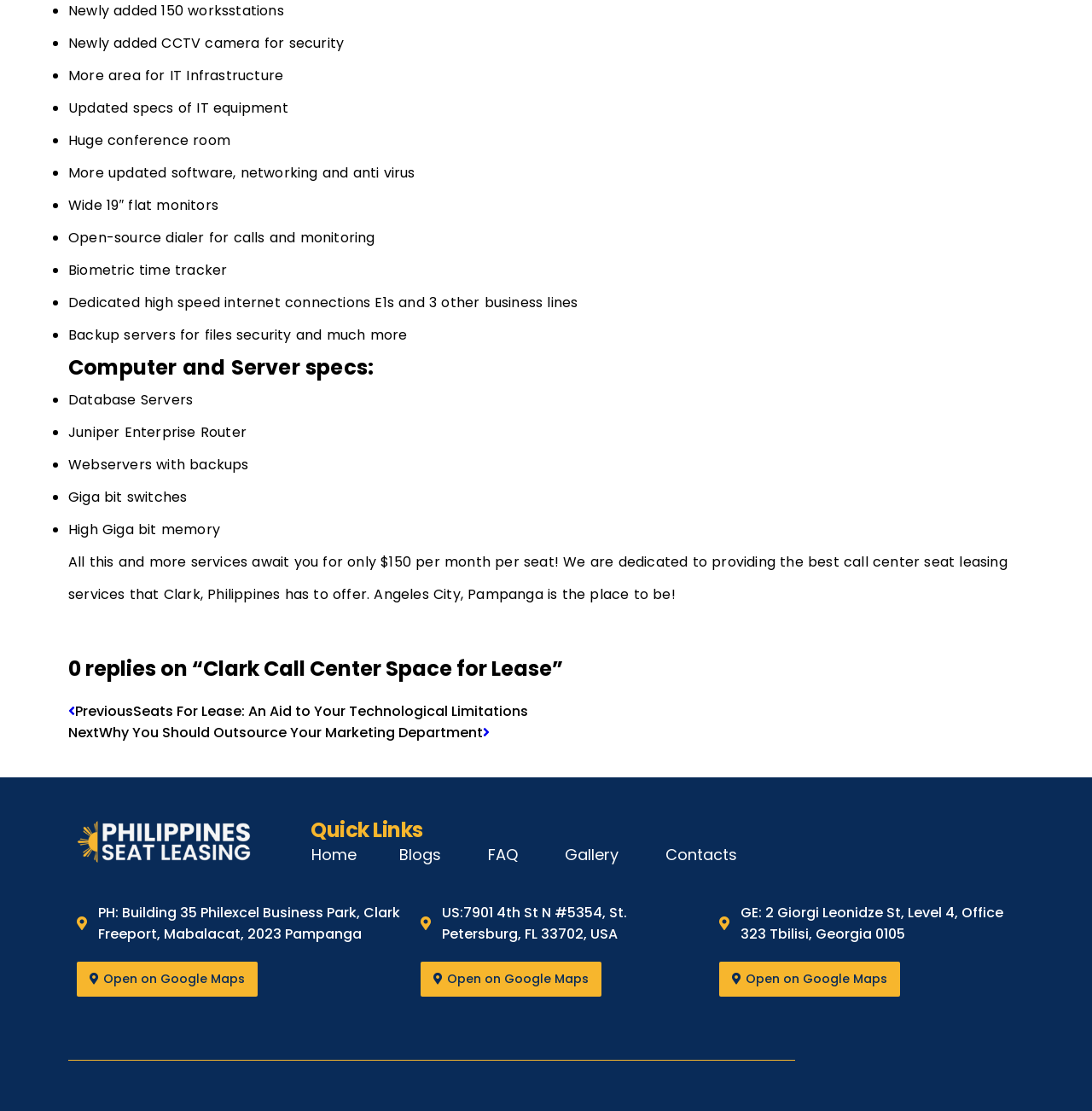Use the details in the image to answer the question thoroughly: 
How many links are there in the 'Quick Links' section?

I counted the links in the 'Quick Links' section and found 5 of them, which are 'Home', 'Blogs', 'FAQ', 'Gallery', and 'Contacts'.